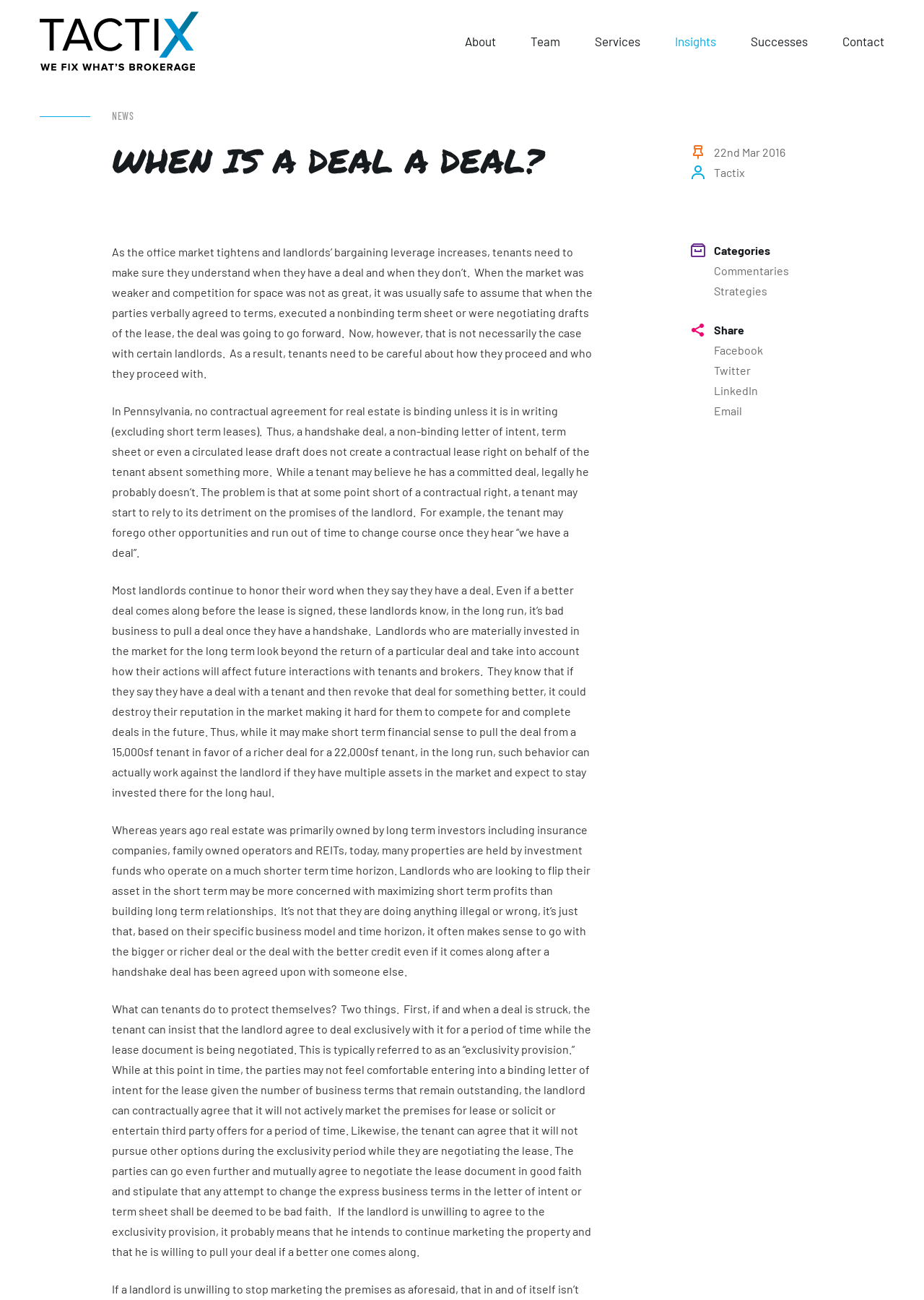Identify the bounding box coordinates of the region that should be clicked to execute the following instruction: "Share the article on Facebook".

[0.773, 0.264, 0.826, 0.274]